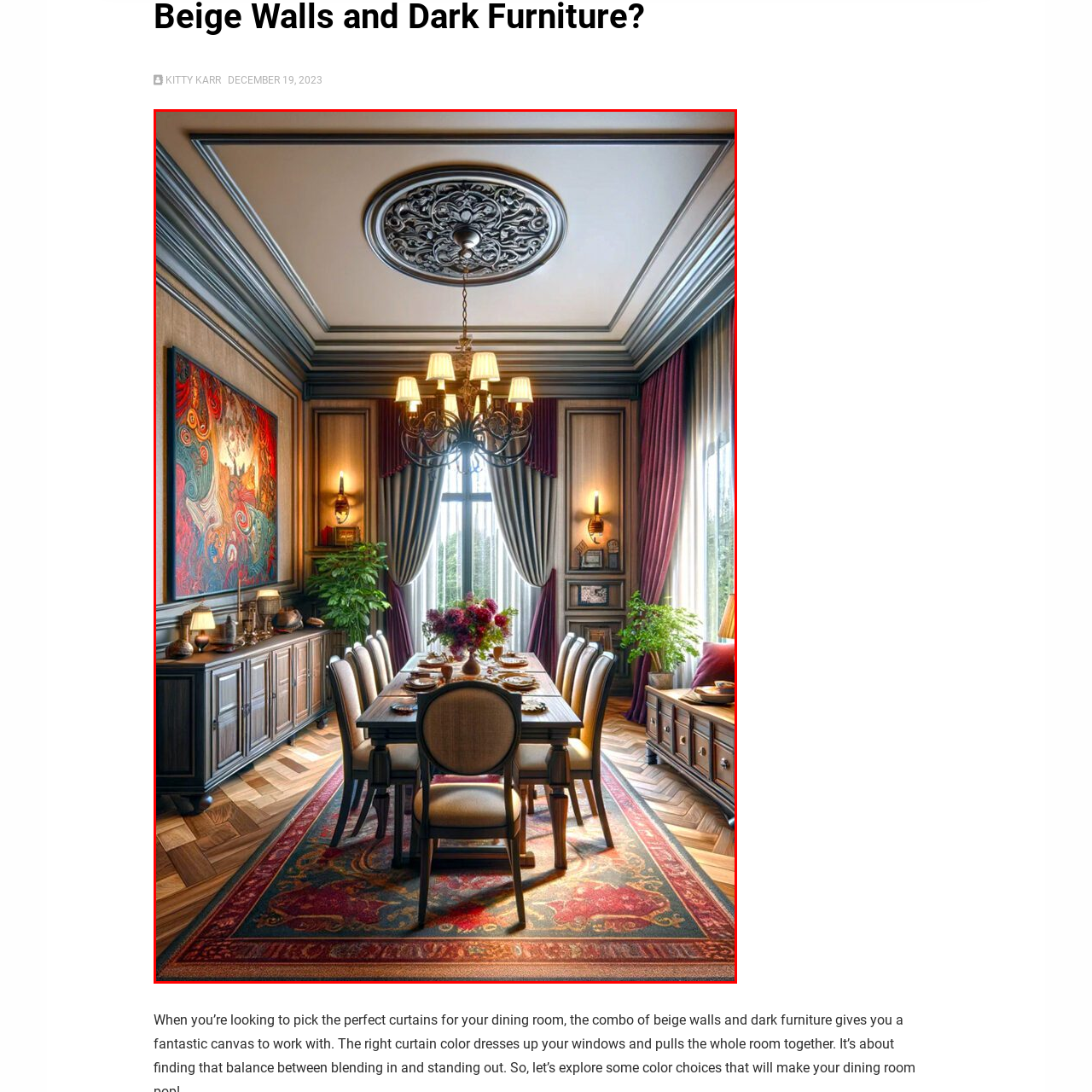Observe the image enclosed by the red rectangle, then respond to the question in one word or phrase:
What is the design of the chairs?

Classic